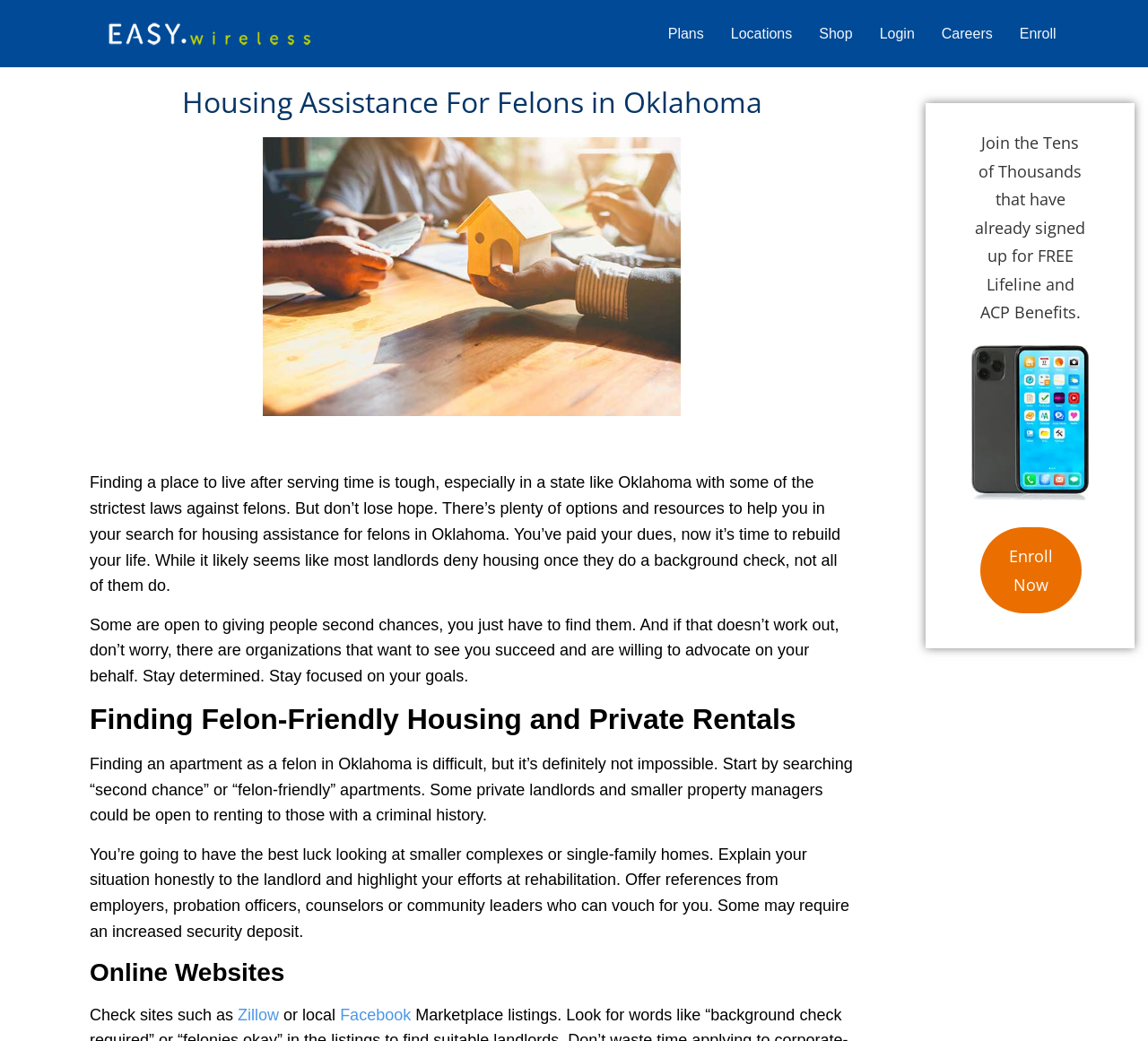Identify the bounding box coordinates for the UI element that matches this description: "Facebook".

[0.296, 0.966, 0.358, 0.983]